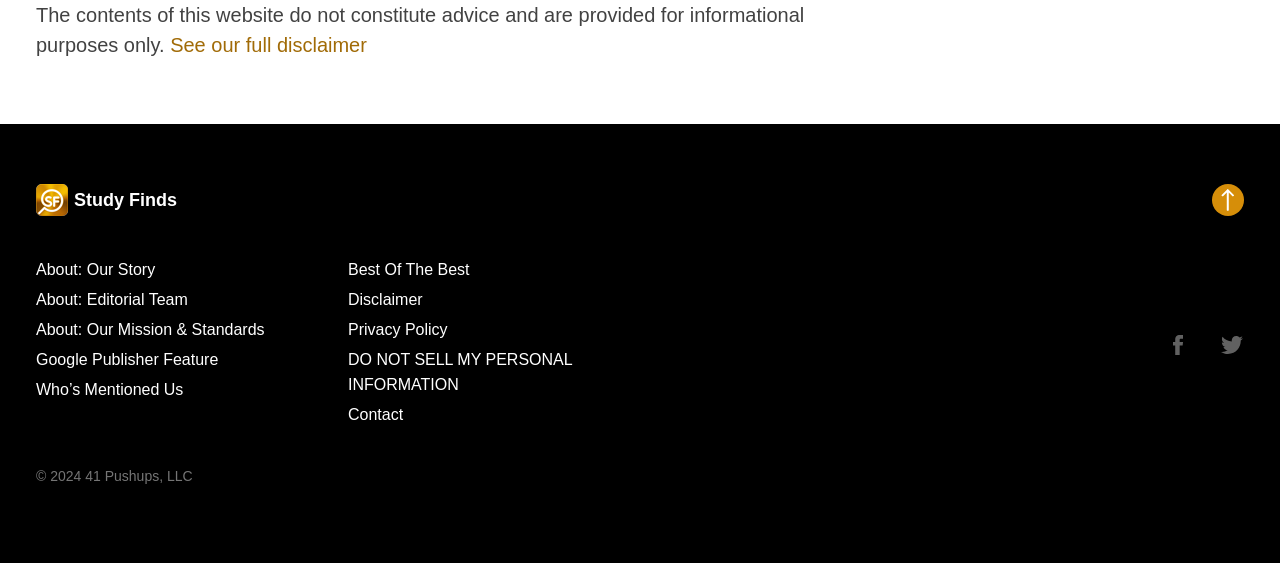Please find the bounding box coordinates of the element that you should click to achieve the following instruction: "learn about our story". The coordinates should be presented as four float numbers between 0 and 1: [left, top, right, bottom].

[0.028, 0.464, 0.121, 0.494]